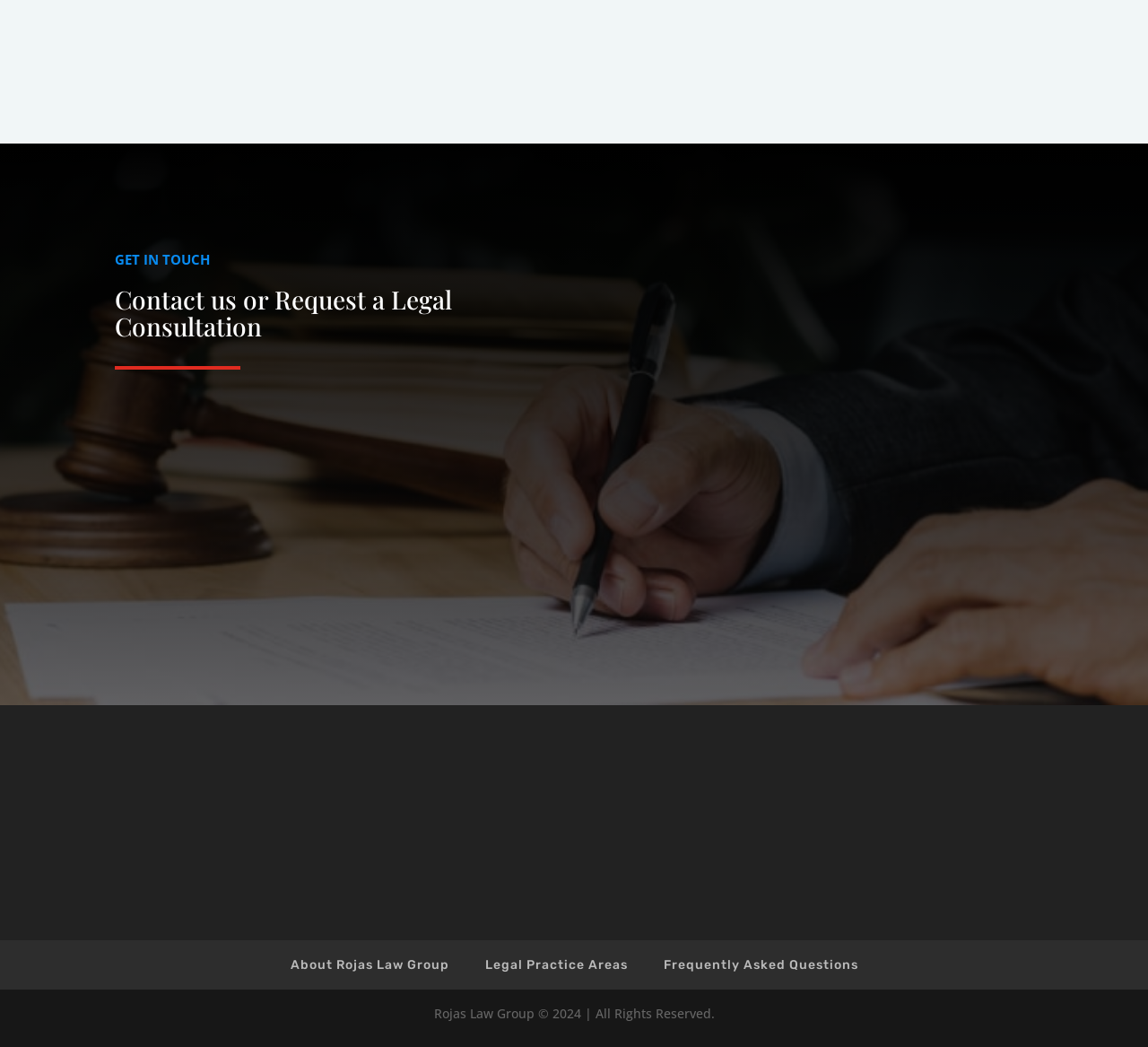Bounding box coordinates are given in the format (top-left x, top-left y, bottom-right x, bottom-right y). All values should be floating point numbers between 0 and 1. Provide the bounding box coordinate for the UI element described as: name="et_pb_contact_message_0" placeholder="Message *"

[0.579, 0.459, 0.9, 0.588]